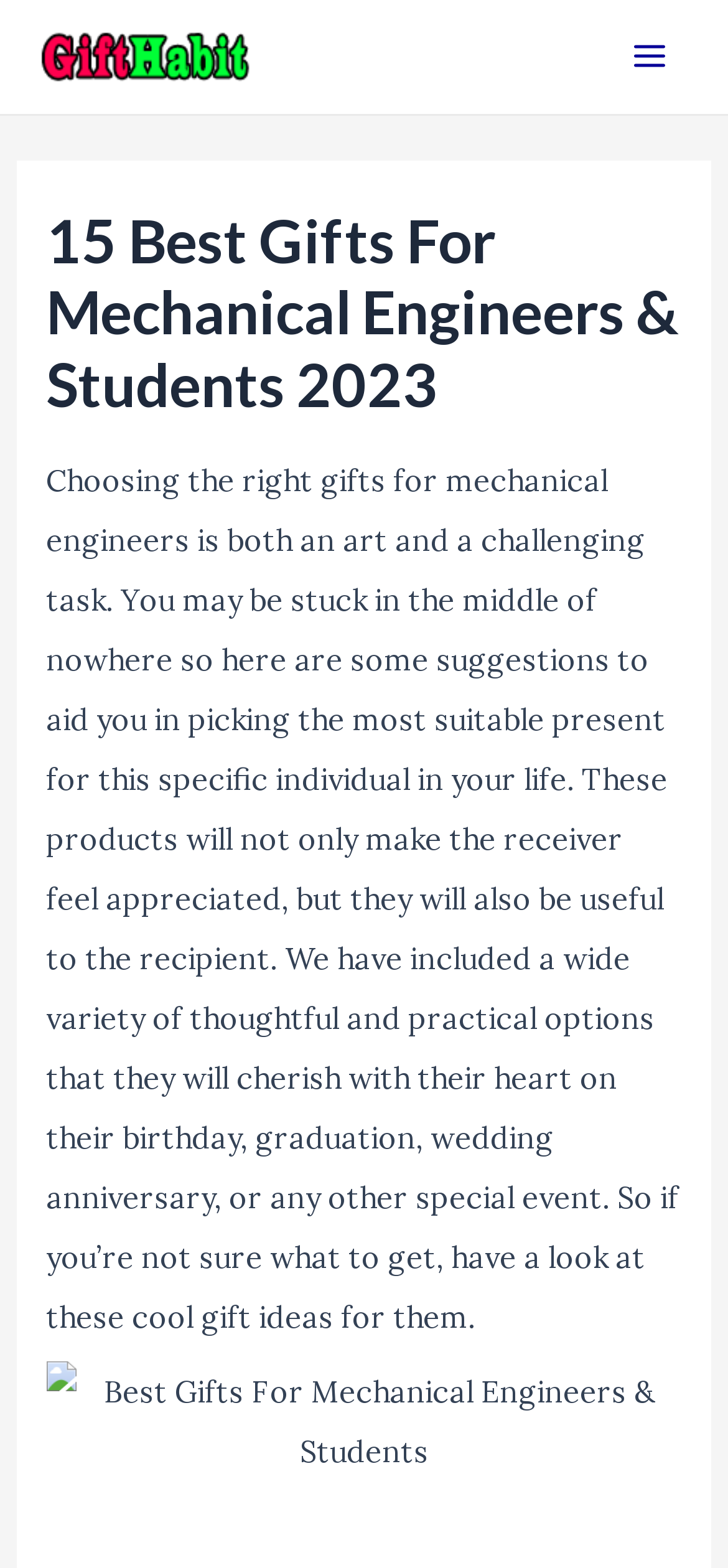Refer to the image and answer the question with as much detail as possible: What type of options are included in the gift ideas?

The text mentions that the webpage includes a wide variety of thoughtful and practical gift options for mechanical engineers, suggesting that the ideas are both considerate and useful.